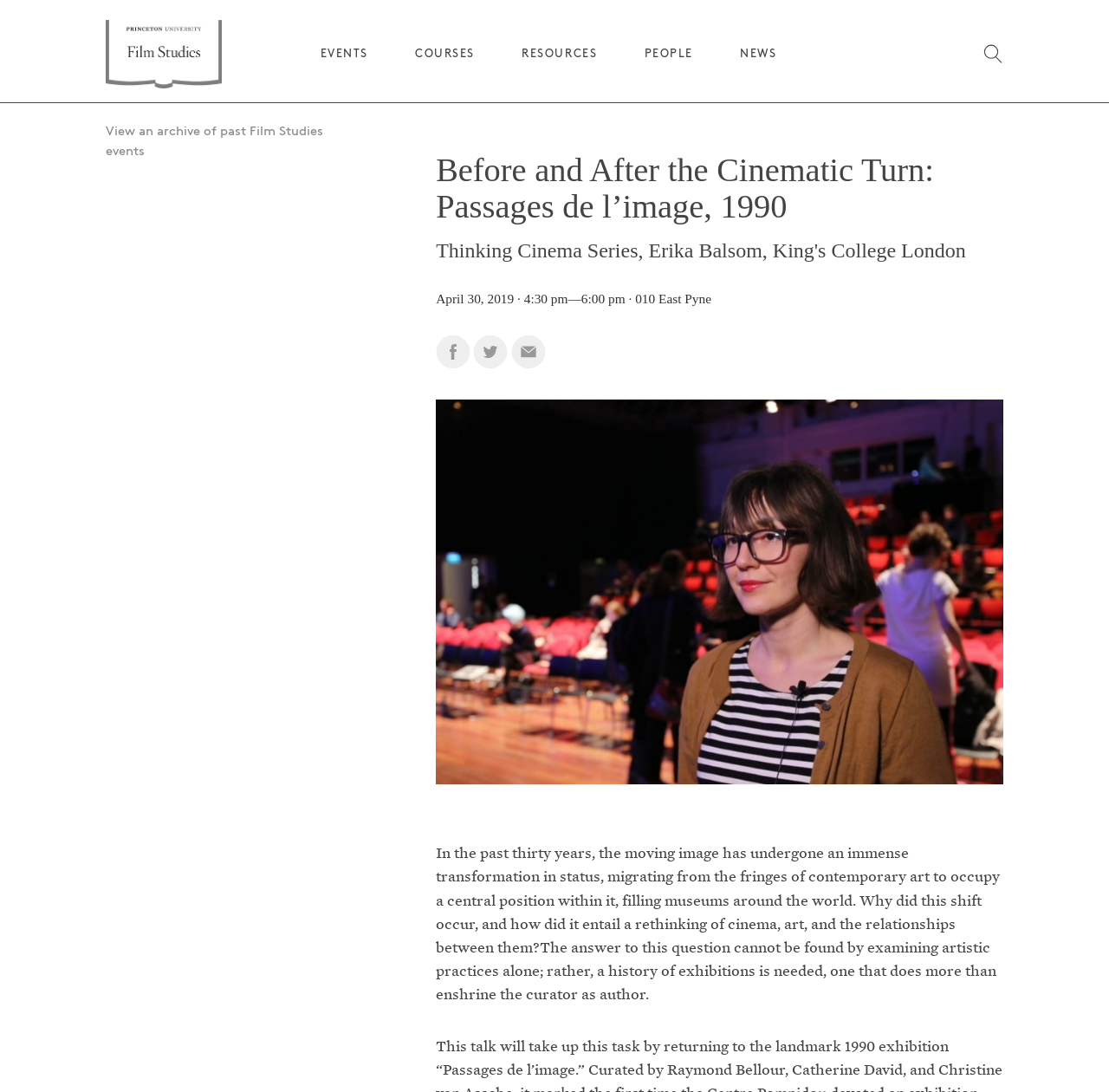Could you highlight the region that needs to be clicked to execute the instruction: "Go to EVENTS"?

[0.289, 0.044, 0.332, 0.054]